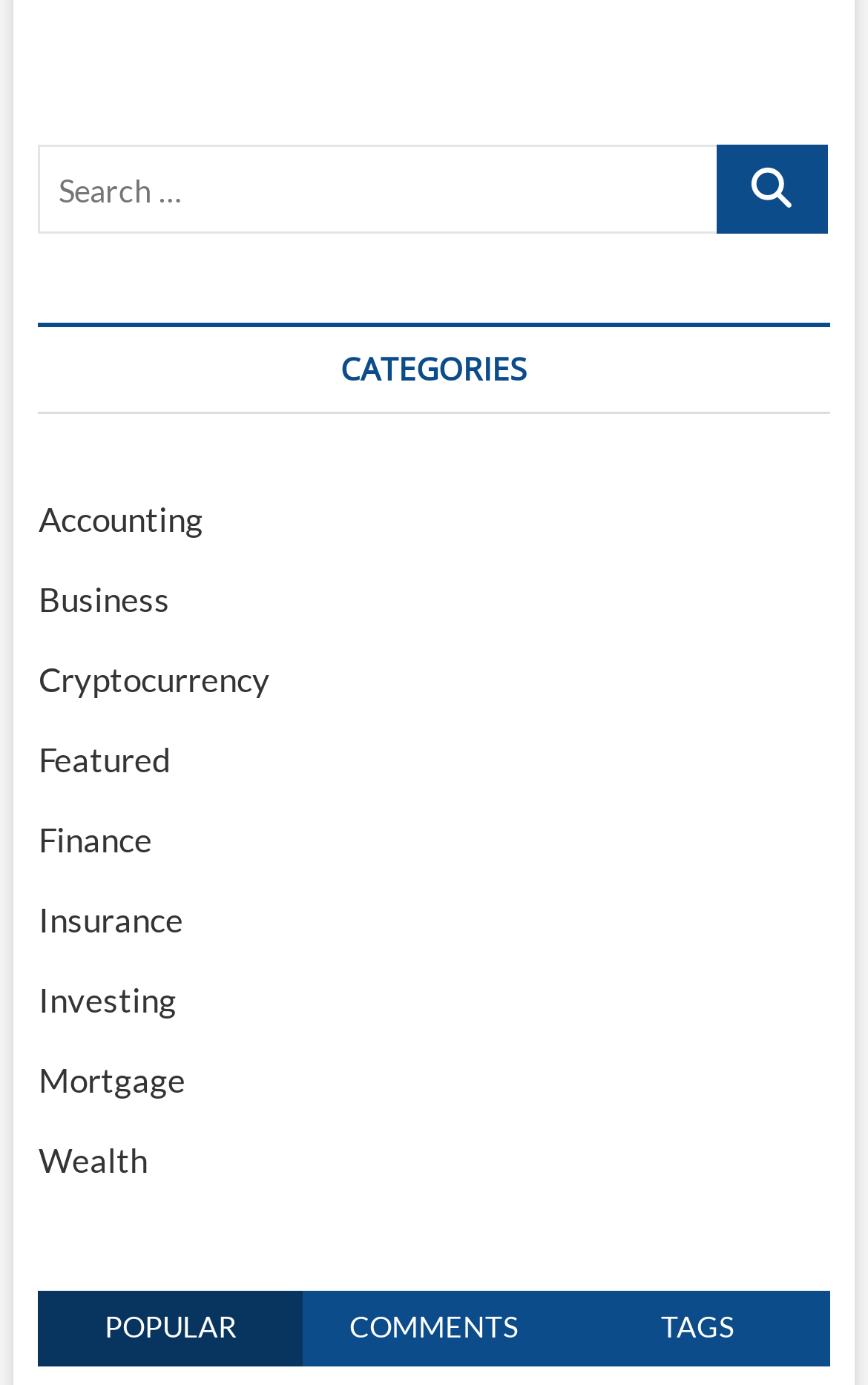What is the purpose of the search box?
Using the image, elaborate on the answer with as much detail as possible.

The search box is located at the top of the webpage with a placeholder text 'Search …' and a search icon button next to it, indicating that it is used to search for specific content within the webpage.